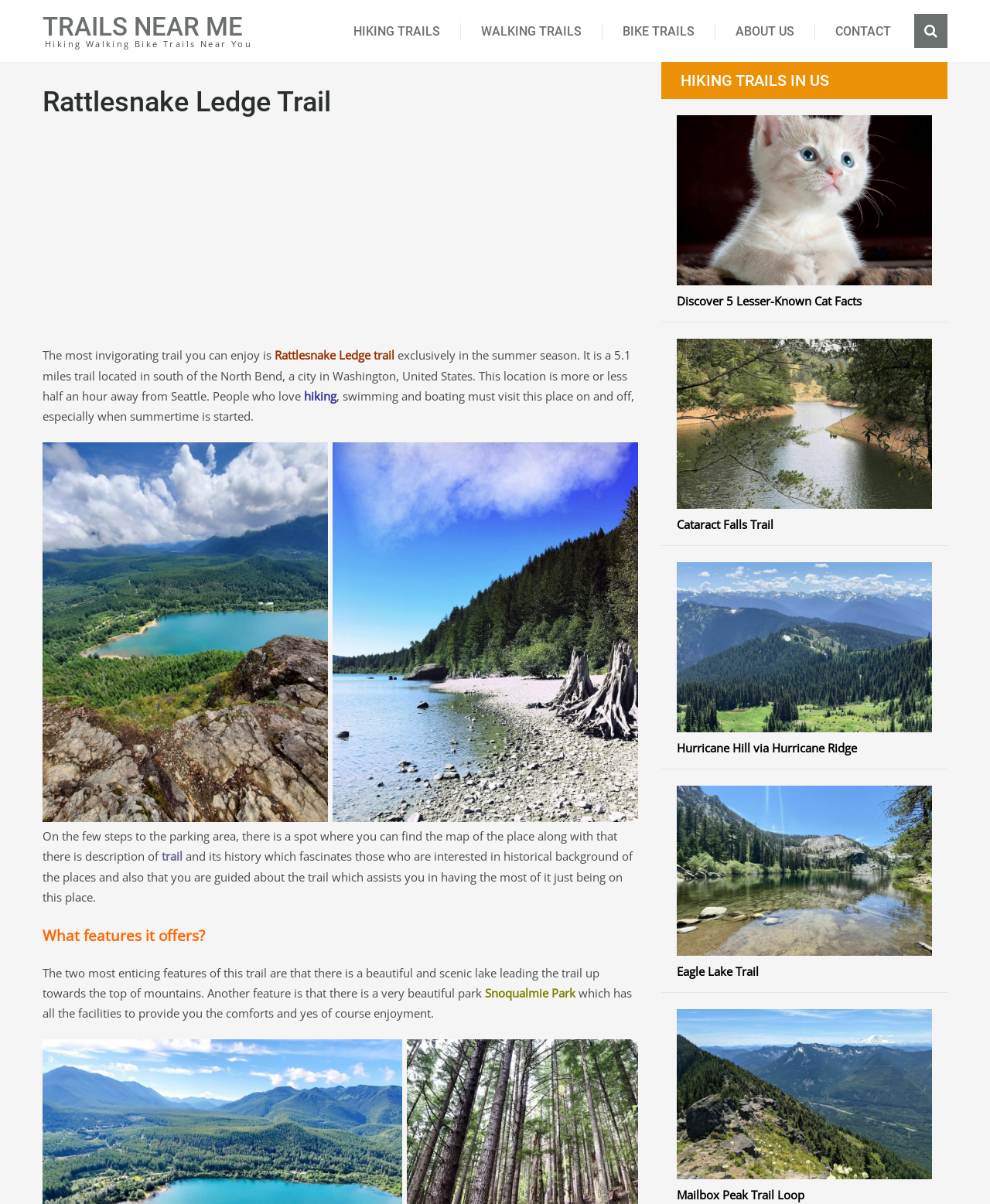Pinpoint the bounding box coordinates of the element that must be clicked to accomplish the following instruction: "Check out HIKING TRAILS IN US". The coordinates should be in the format of four float numbers between 0 and 1, i.e., [left, top, right, bottom].

[0.668, 0.052, 0.957, 0.082]